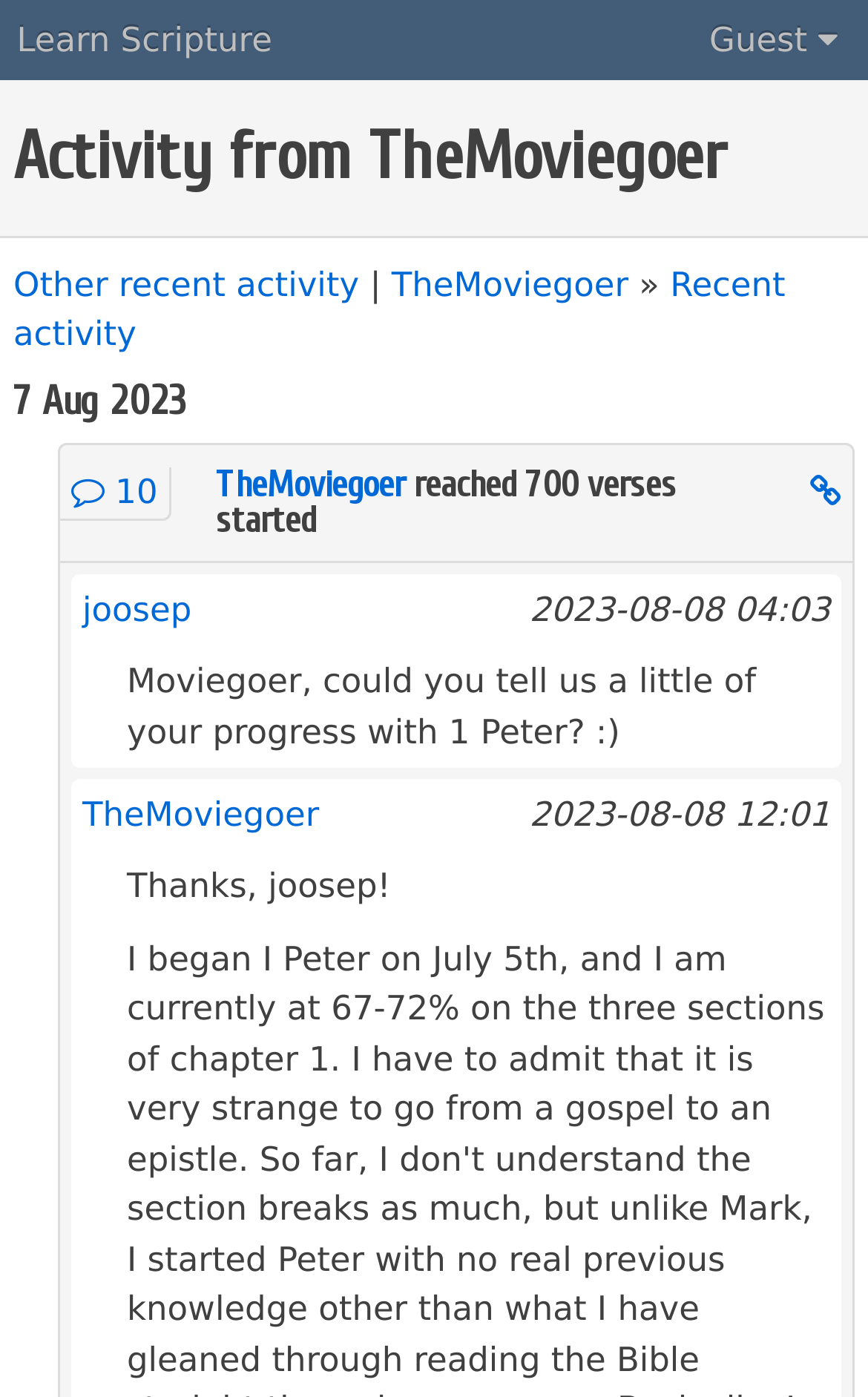Pinpoint the bounding box coordinates of the clickable area necessary to execute the following instruction: "View TheMoviegoer's profile". The coordinates should be given as four float numbers between 0 and 1, namely [left, top, right, bottom].

[0.451, 0.189, 0.724, 0.218]